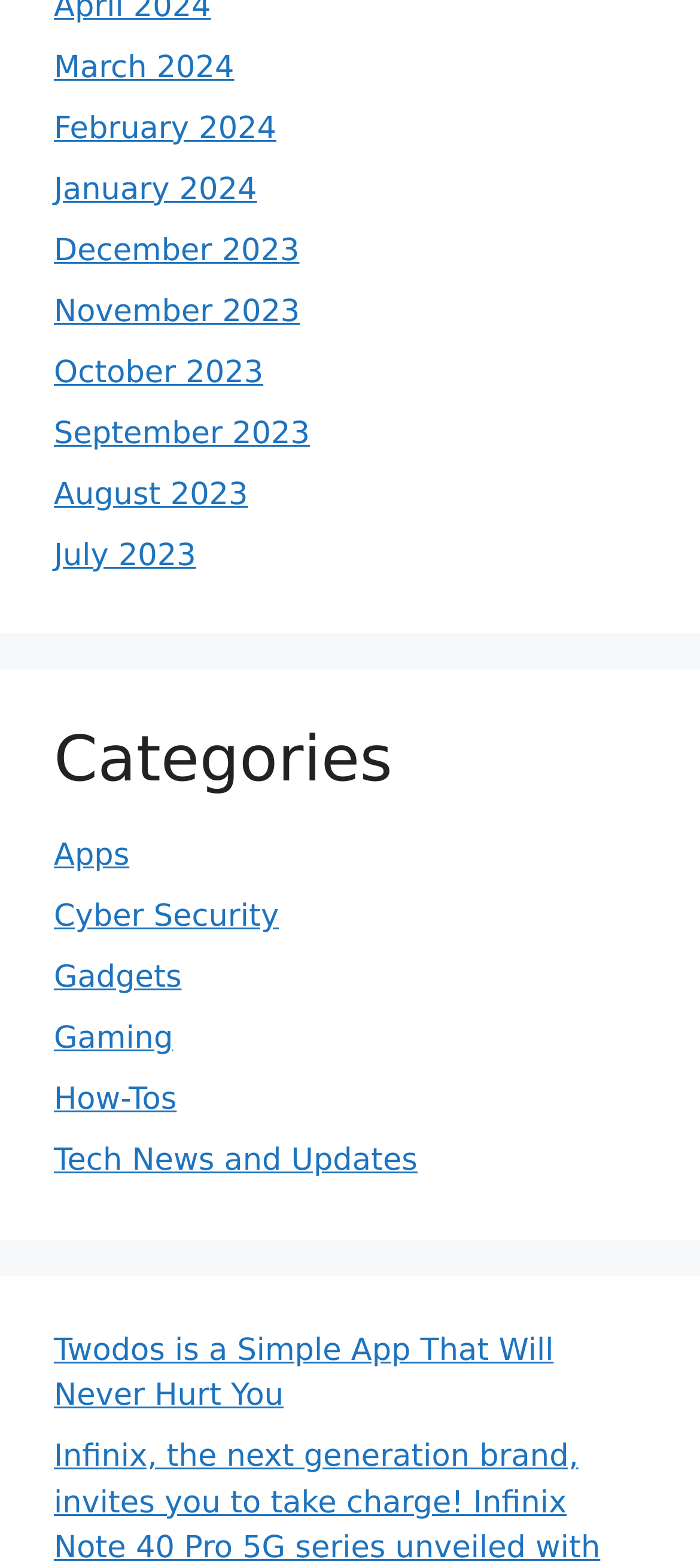Show the bounding box coordinates for the HTML element described as: "July 2023".

[0.077, 0.343, 0.28, 0.366]